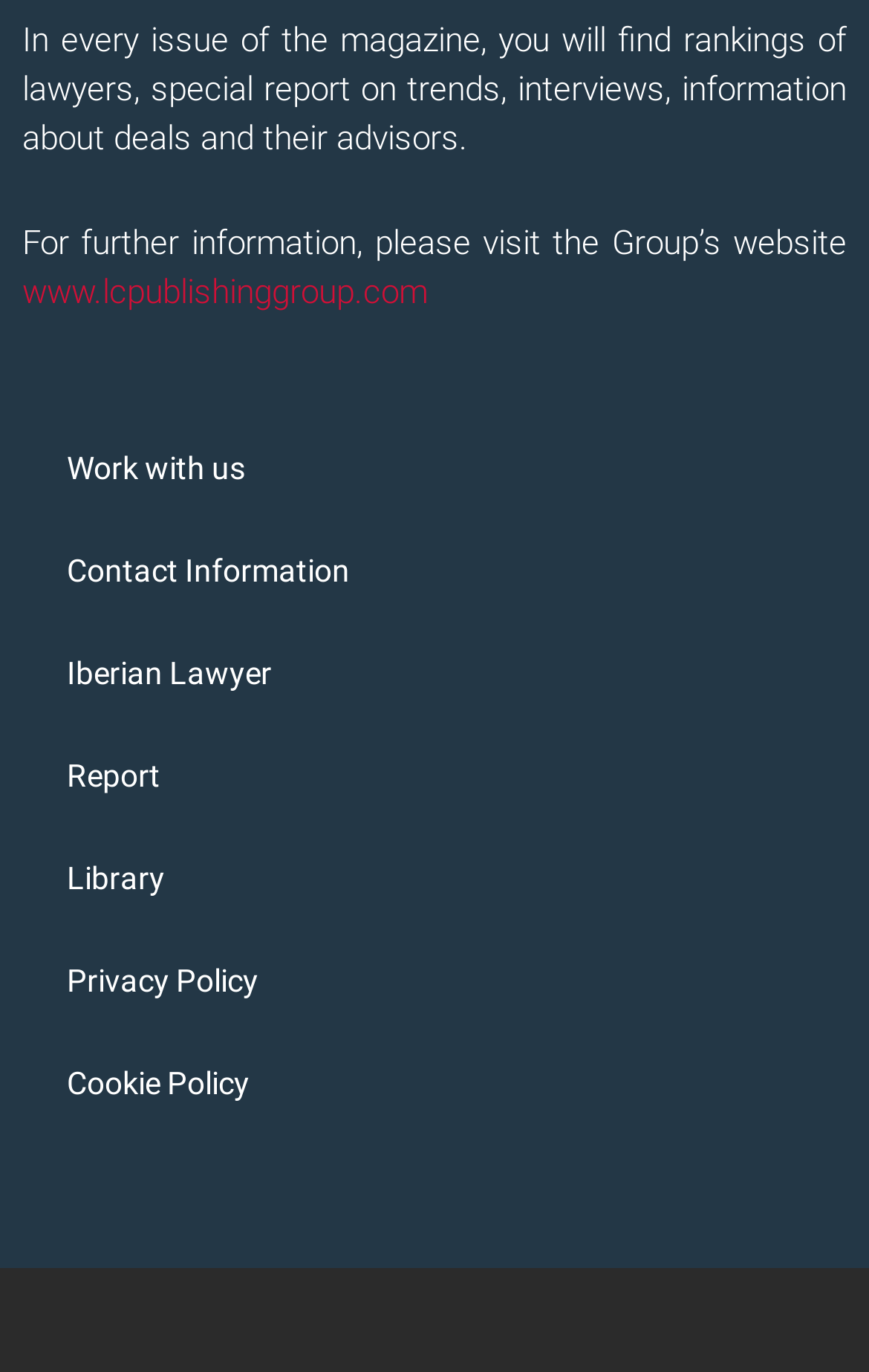Please study the image and answer the question comprehensively:
What is the topic of the magazine?

The topic of the magazine can be inferred from the first sentence of the webpage, which says 'In every issue of the magazine, you will find rankings of lawyers, special report on trends, interviews, information about deals and their advisors.' This suggests that the magazine is about lawyers and deals.